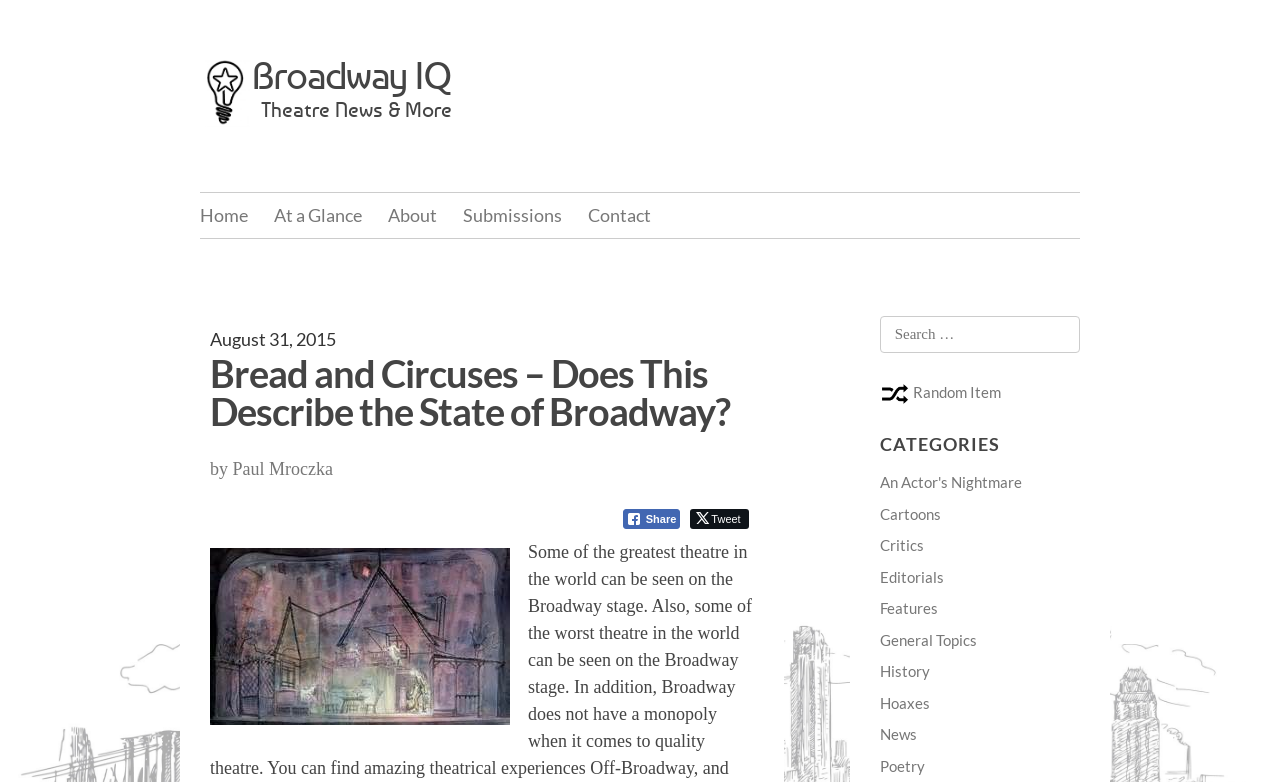Identify the bounding box coordinates necessary to click and complete the given instruction: "Search for something".

[0.688, 0.404, 0.844, 0.451]